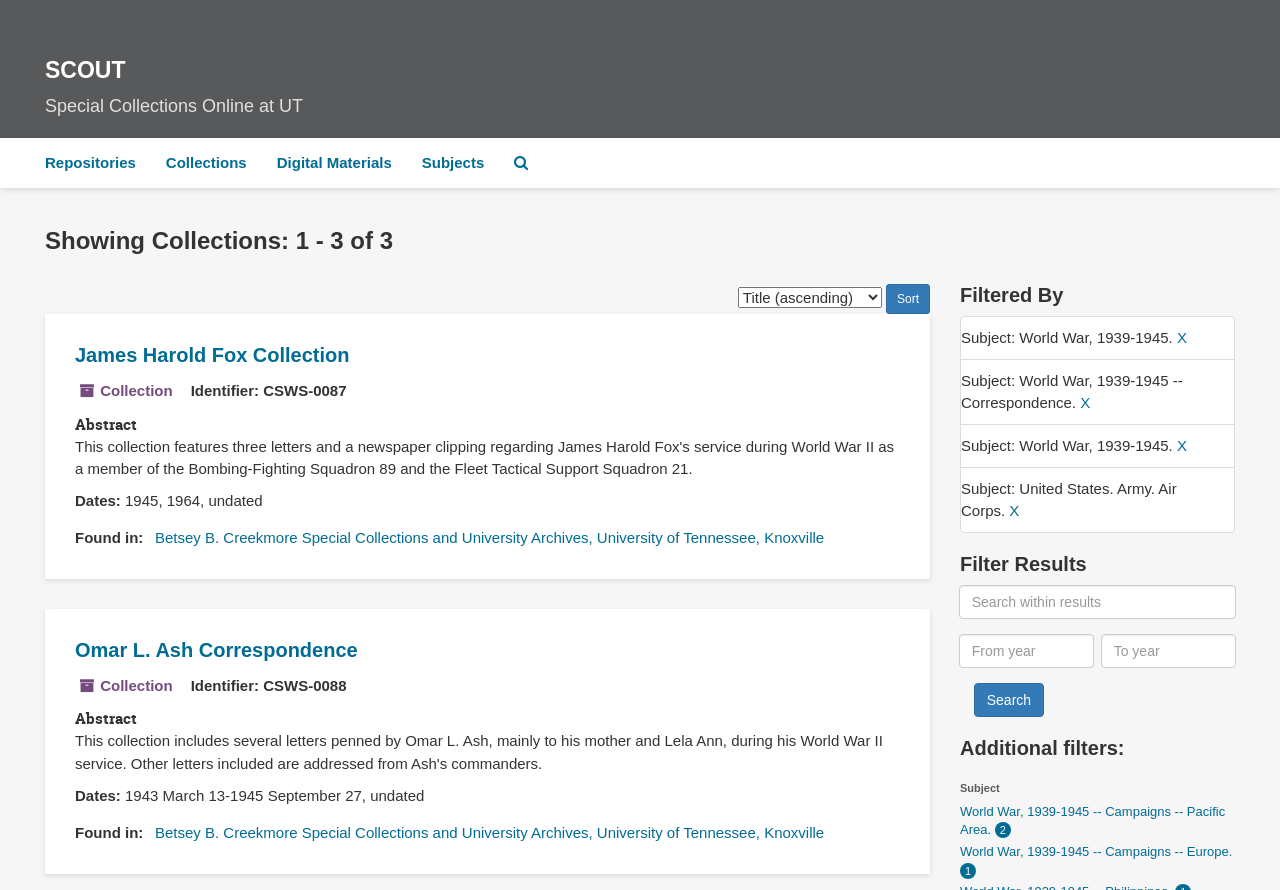Given the element description "parent_node: Sort by: name="commit" value="Sort"" in the screenshot, predict the bounding box coordinates of that UI element.

[0.692, 0.319, 0.727, 0.353]